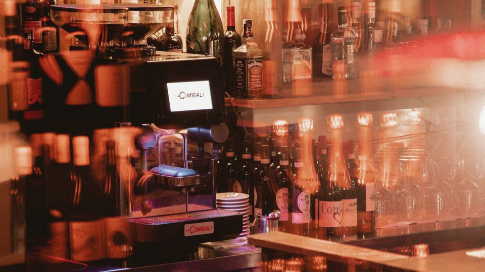What kind of ambiance does the background lighting create?
Based on the image content, provide your answer in one word or a short phrase.

Cozy